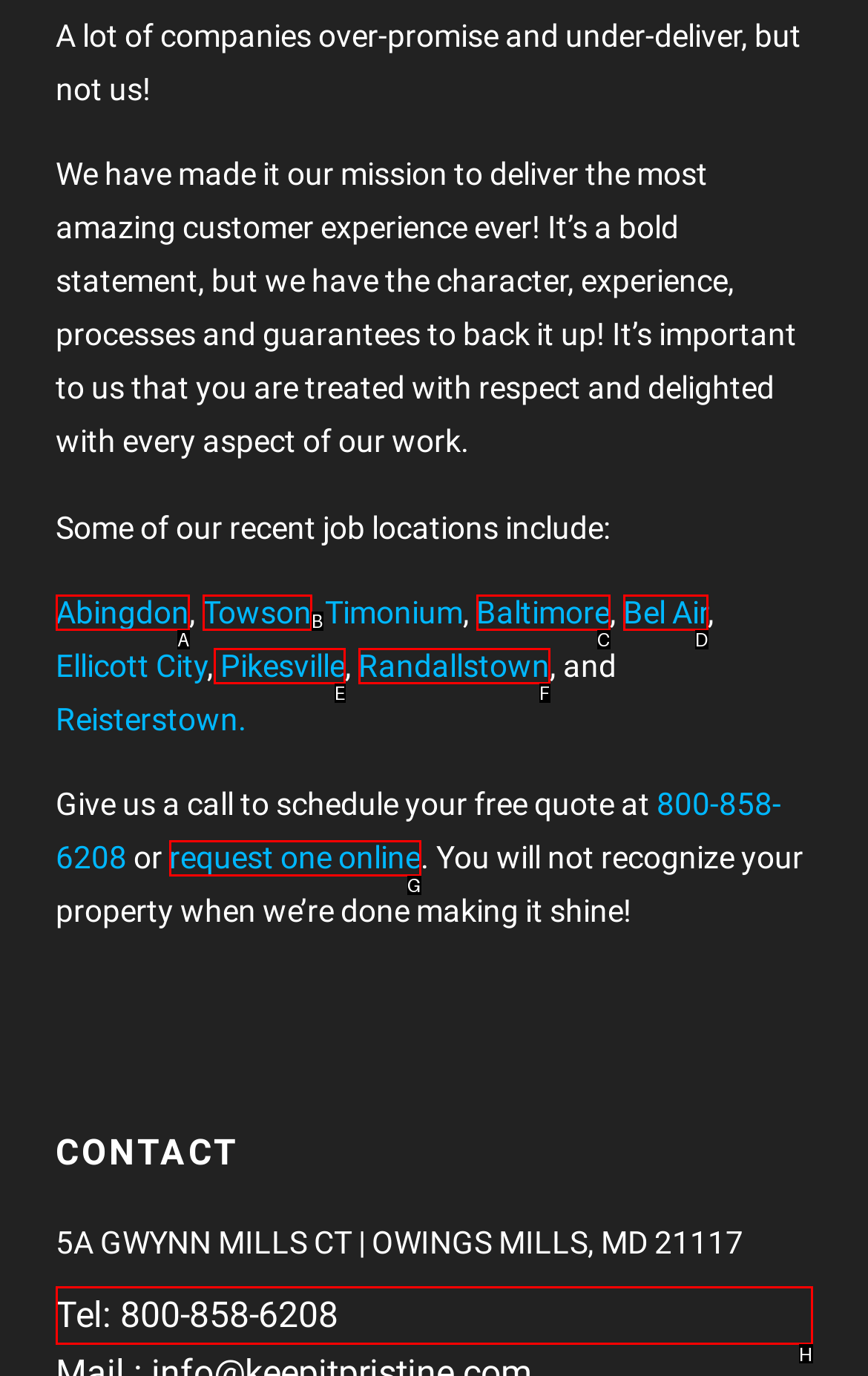Select the correct option based on the description: request one online
Answer directly with the option’s letter.

G